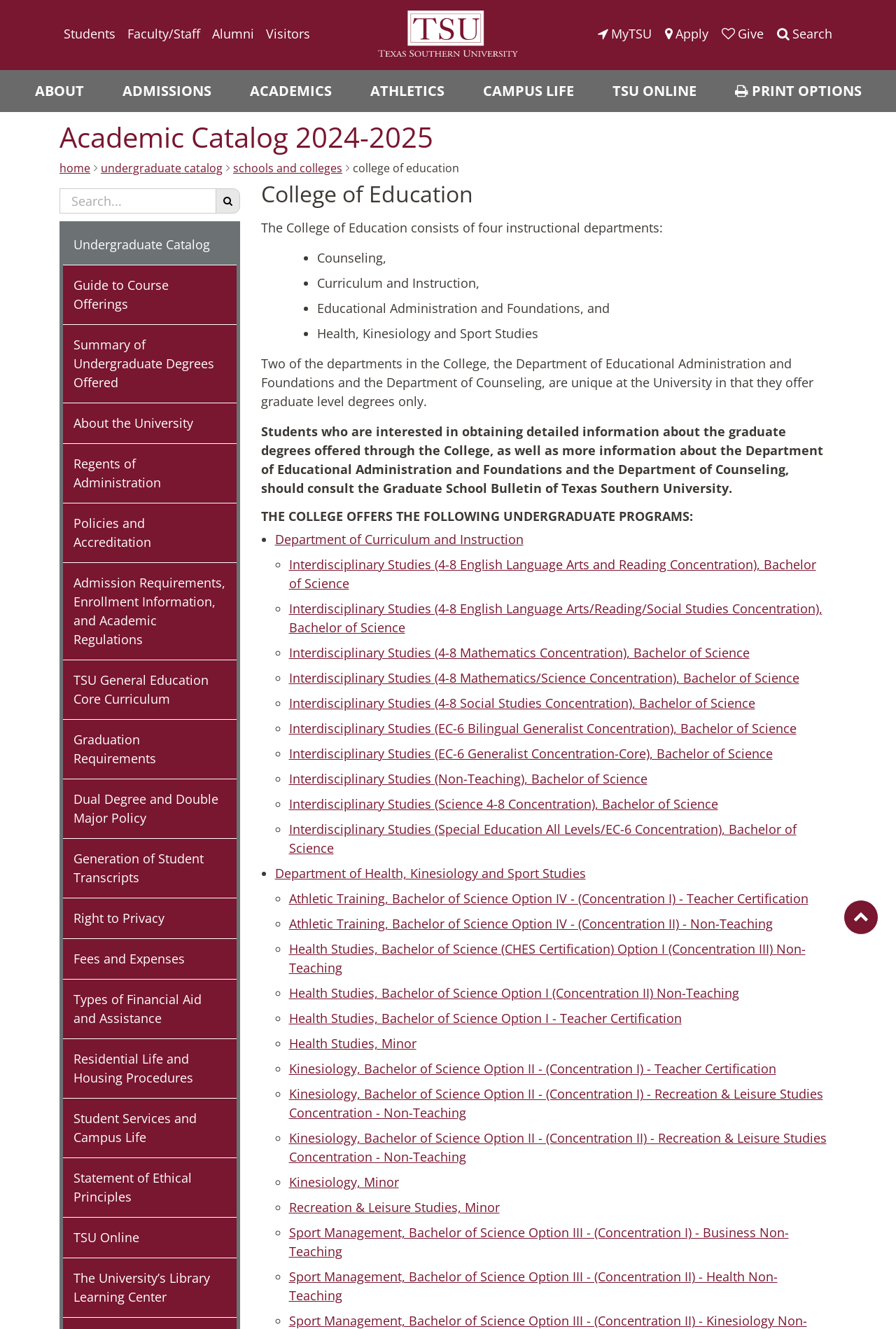Please identify the bounding box coordinates of the element's region that needs to be clicked to fulfill the following instruction: "Search for something". The bounding box coordinates should consist of four float numbers between 0 and 1, i.e., [left, top, right, bottom].

[0.862, 0.017, 0.934, 0.033]